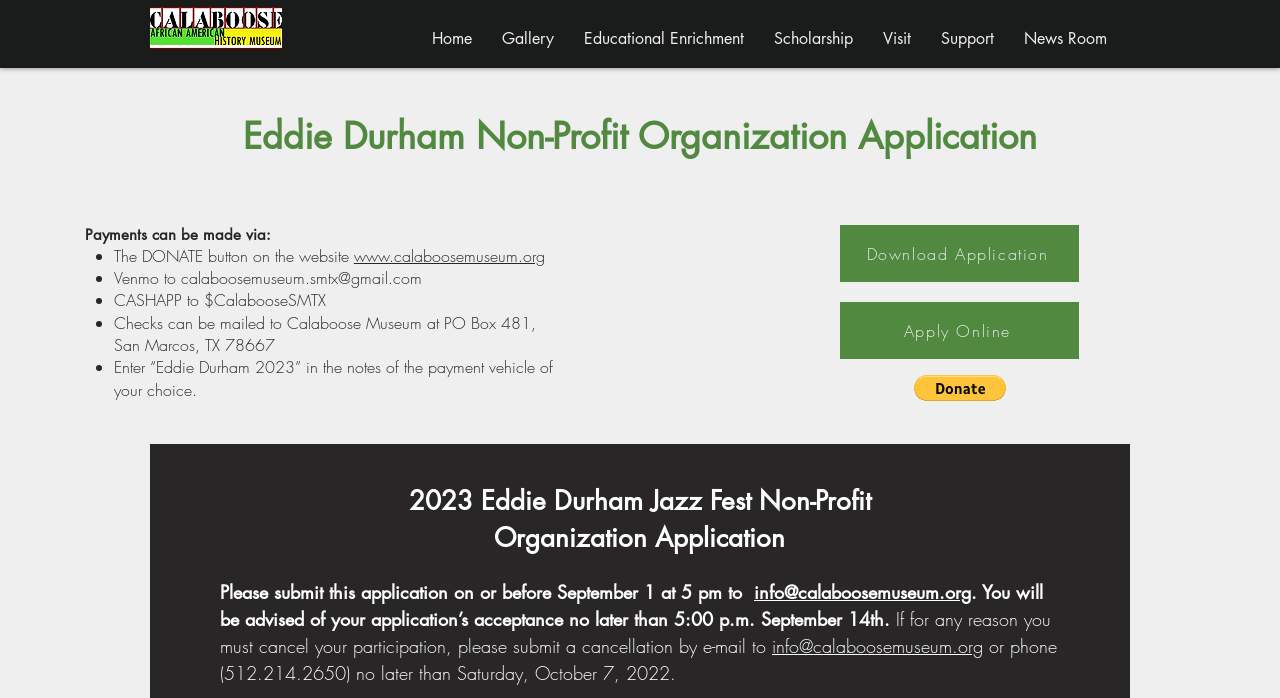Pinpoint the bounding box coordinates of the area that must be clicked to complete this instruction: "Download the application".

[0.656, 0.322, 0.843, 0.404]